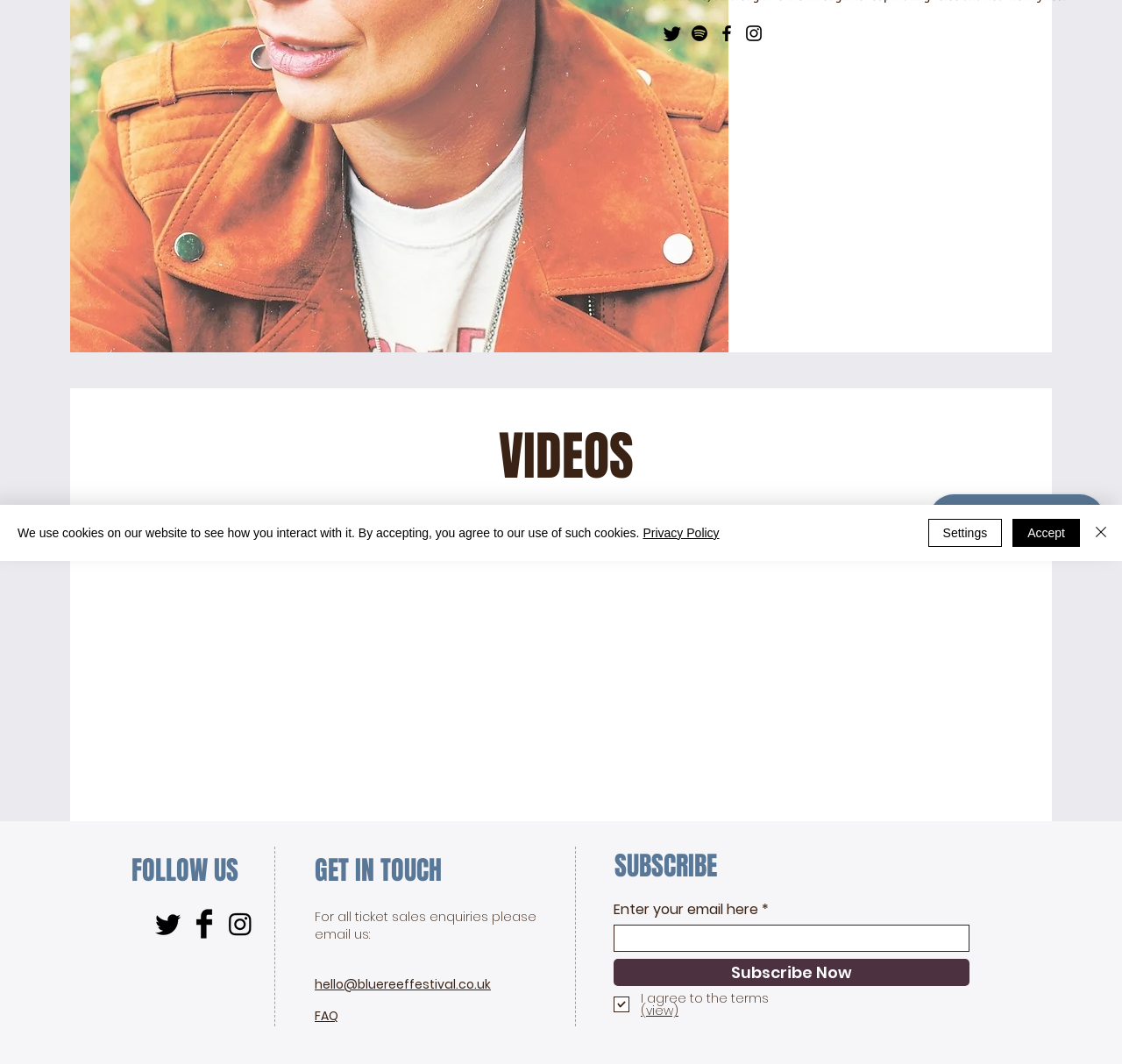Extract the bounding box coordinates of the UI element described by: "Privacy Policy". The coordinates should include four float numbers ranging from 0 to 1, e.g., [left, top, right, bottom].

[0.573, 0.494, 0.641, 0.507]